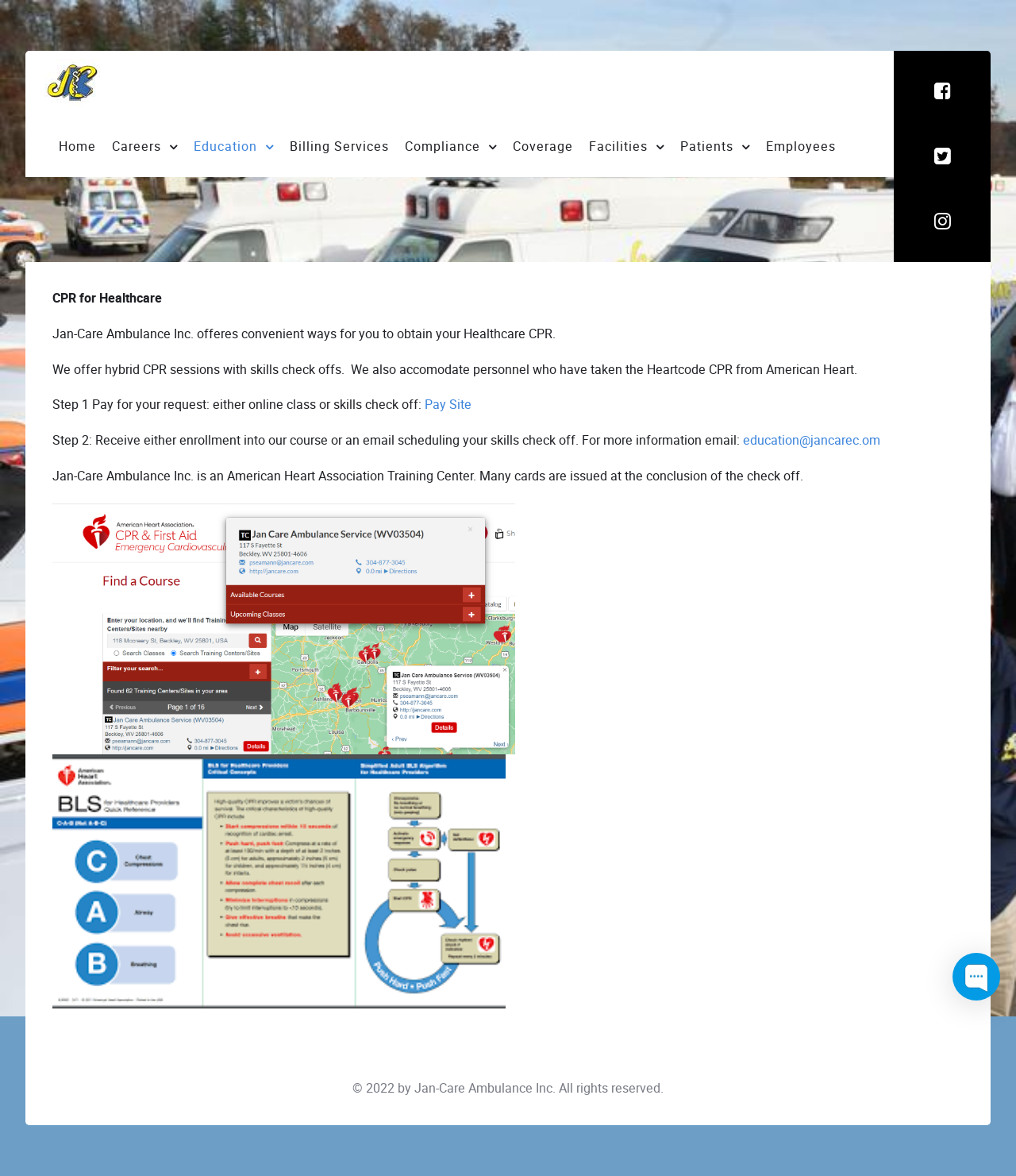Please analyze the image and provide a thorough answer to the question:
What is the name of the ambulance company?

I found the answer by looking at the text 'Jan-Care Ambulance Inc. offeres convenient ways for you to obtain your Healthcare CPR.' which indicates that Jan-Care Ambulance Inc. is the name of the ambulance company.